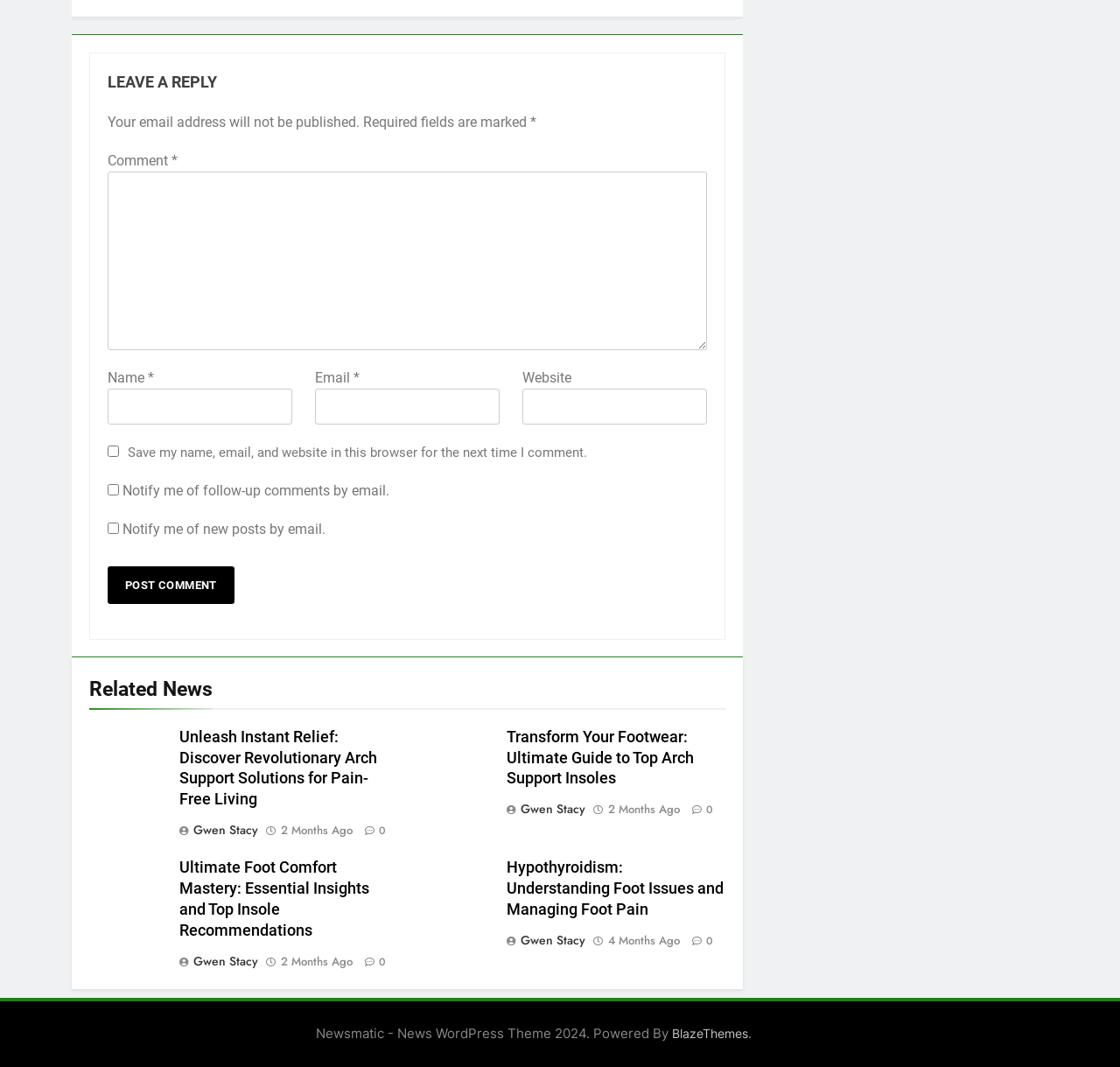What is the topic of the related news articles?
Using the details shown in the screenshot, provide a comprehensive answer to the question.

The related news articles have headings such as 'Unleash Instant Relief: Discover Revolutionary Arch Support Solutions for Pain-Free Living', 'Transform Your Footwear: Ultimate Guide to Top Arch Support Insoles', and 'Ultimate Foot Comfort Mastery: Essential Insights and Top Insole Recommendations', which suggest that the topic of these articles is related to foot care and arch support.